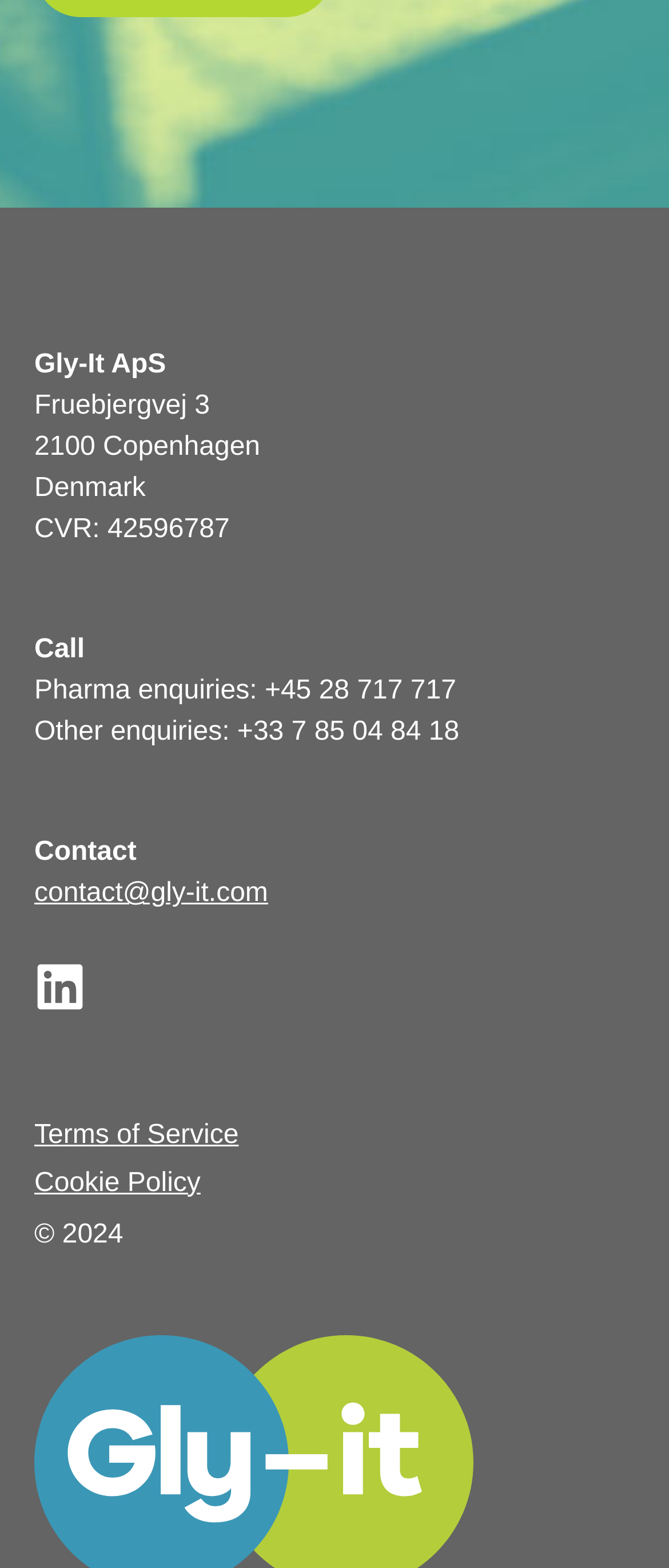Using the element description Terms of Service, predict the bounding box coordinates for the UI element. Provide the coordinates in (top-left x, top-left y, bottom-right x, bottom-right y) format with values ranging from 0 to 1.

[0.051, 0.715, 0.357, 0.734]